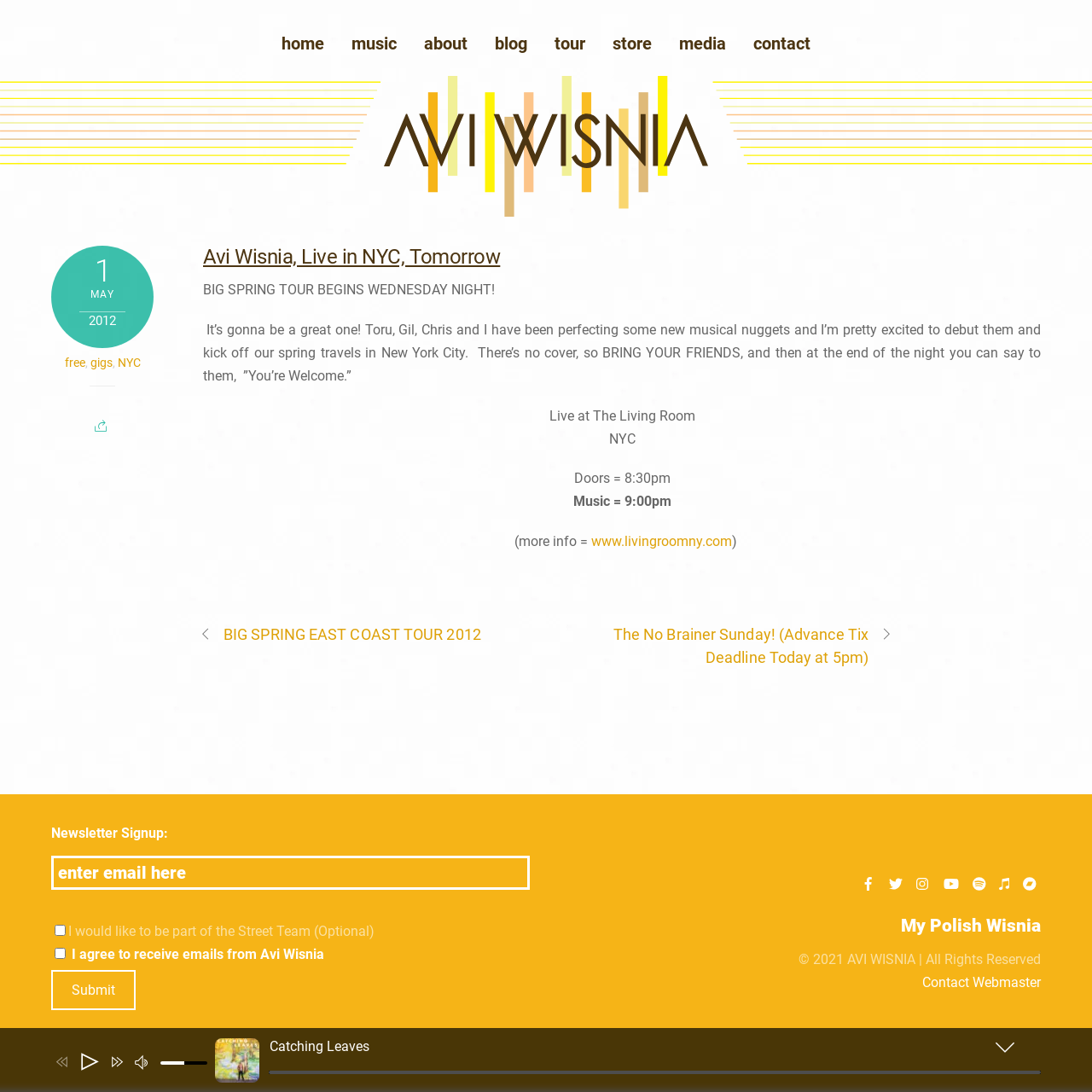Observe the image and answer the following question in detail: What is the name of the artist?

The name of the artist can be found in the link 'Avi Wisnia' with bounding box coordinates [0.352, 0.186, 0.648, 0.201] and also in the heading 'Avi Wisnia, Live in NYC, Tomorrow' with bounding box coordinates [0.186, 0.225, 0.953, 0.246].